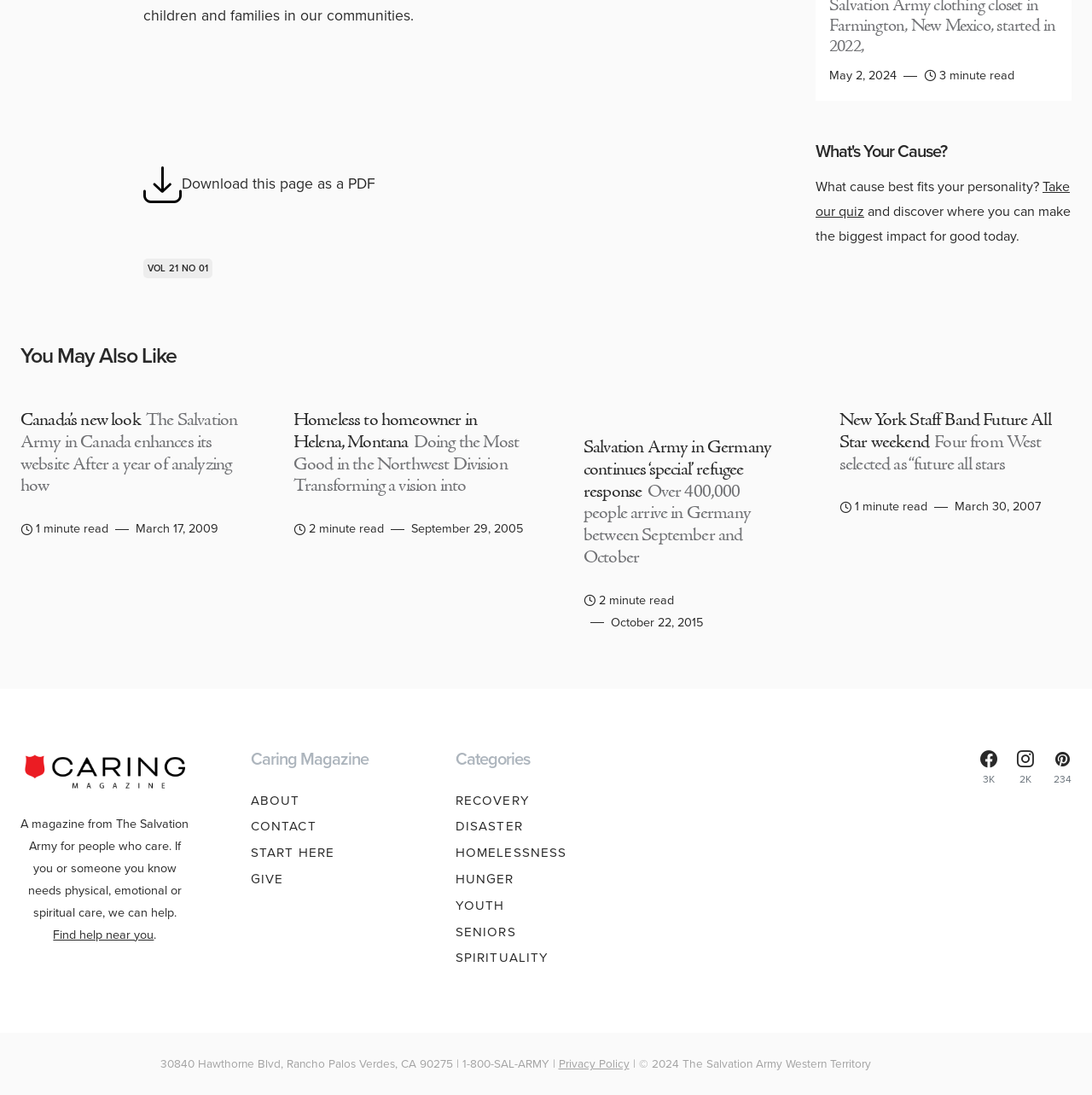Identify the bounding box for the described UI element: "About".

[0.229, 0.722, 0.379, 0.74]